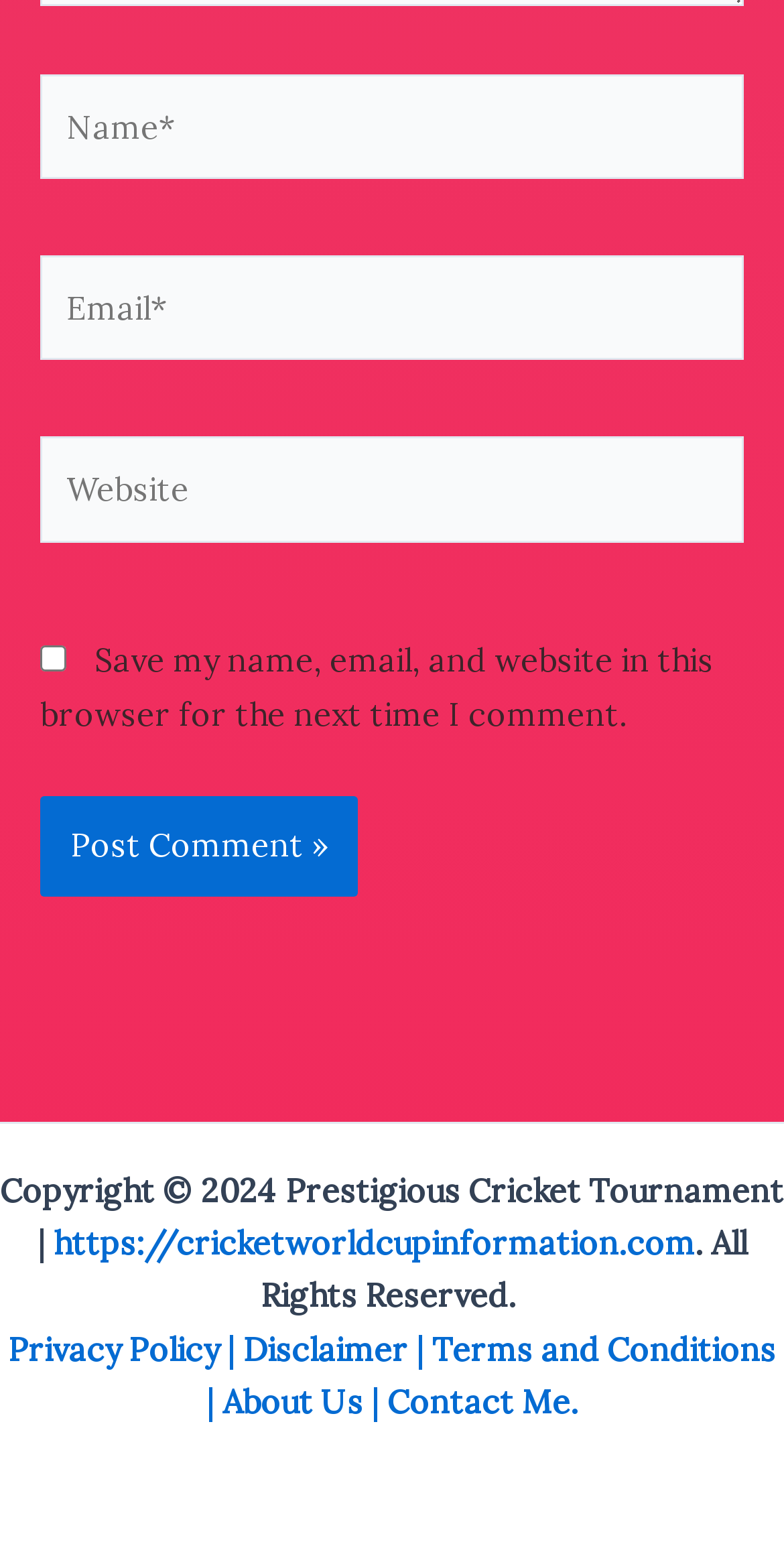Reply to the question below using a single word or brief phrase:
What is the copyright year?

2024